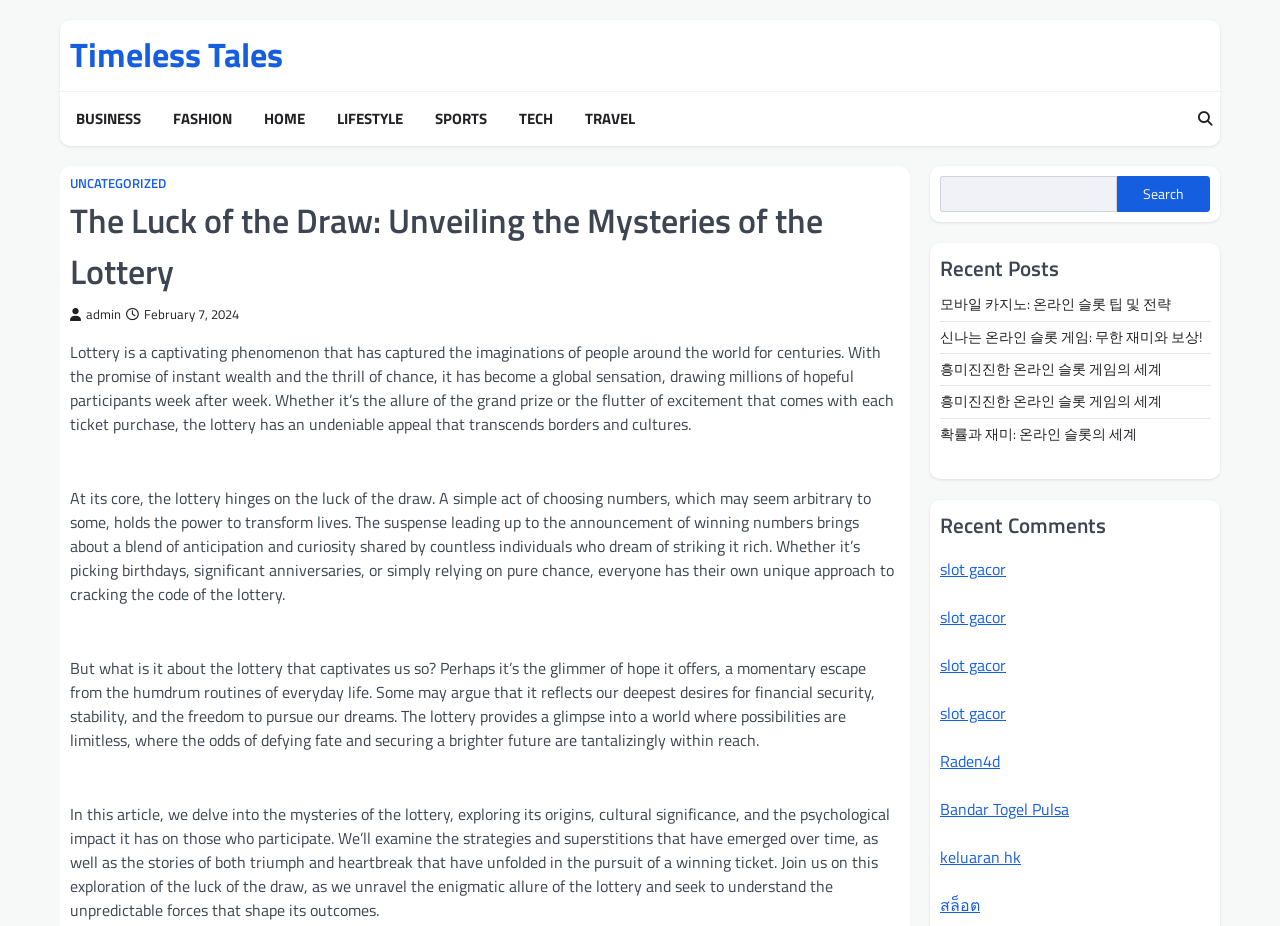Please identify the bounding box coordinates of the clickable element to fulfill the following instruction: "Search for something". The coordinates should be four float numbers between 0 and 1, i.e., [left, top, right, bottom].

[0.734, 0.19, 0.945, 0.229]